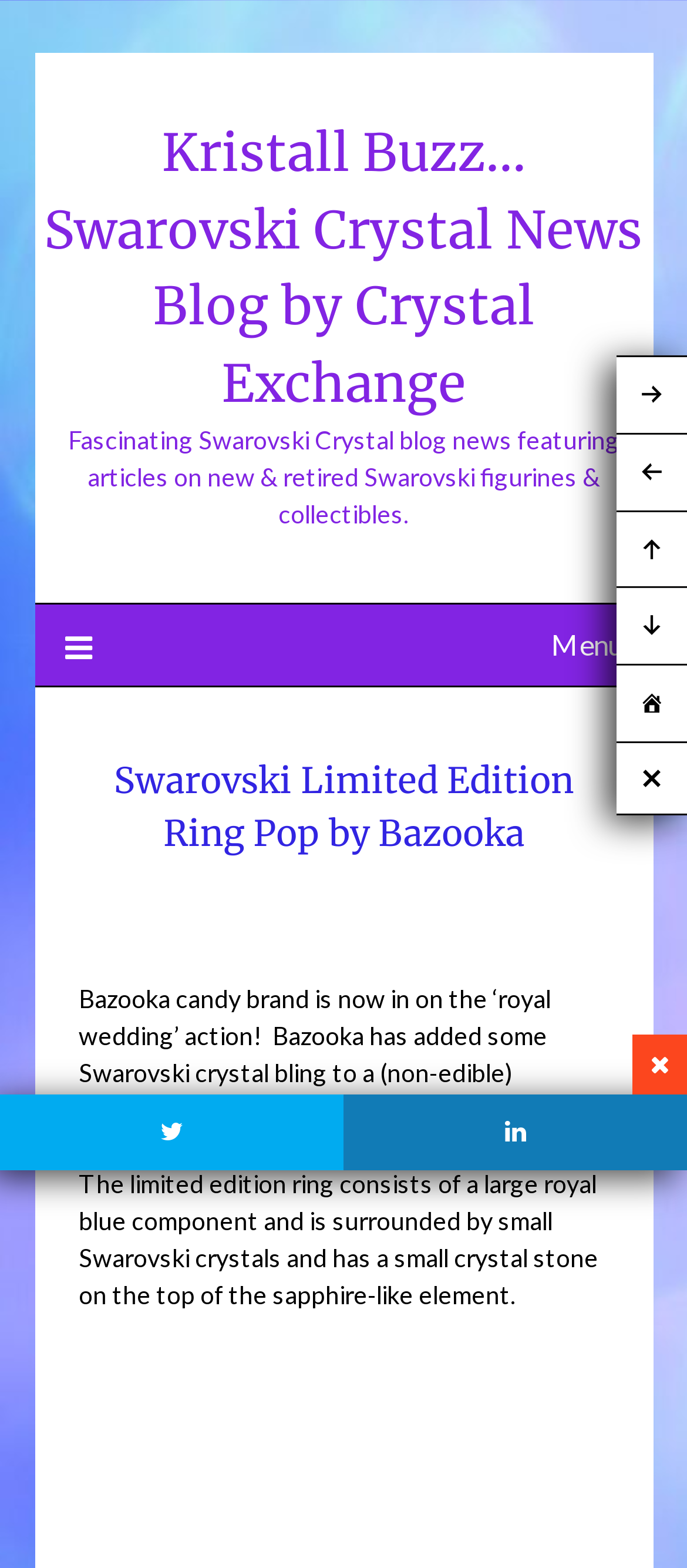Please give a succinct answer to the question in one word or phrase:
How many social media links are there on the webpage?

5